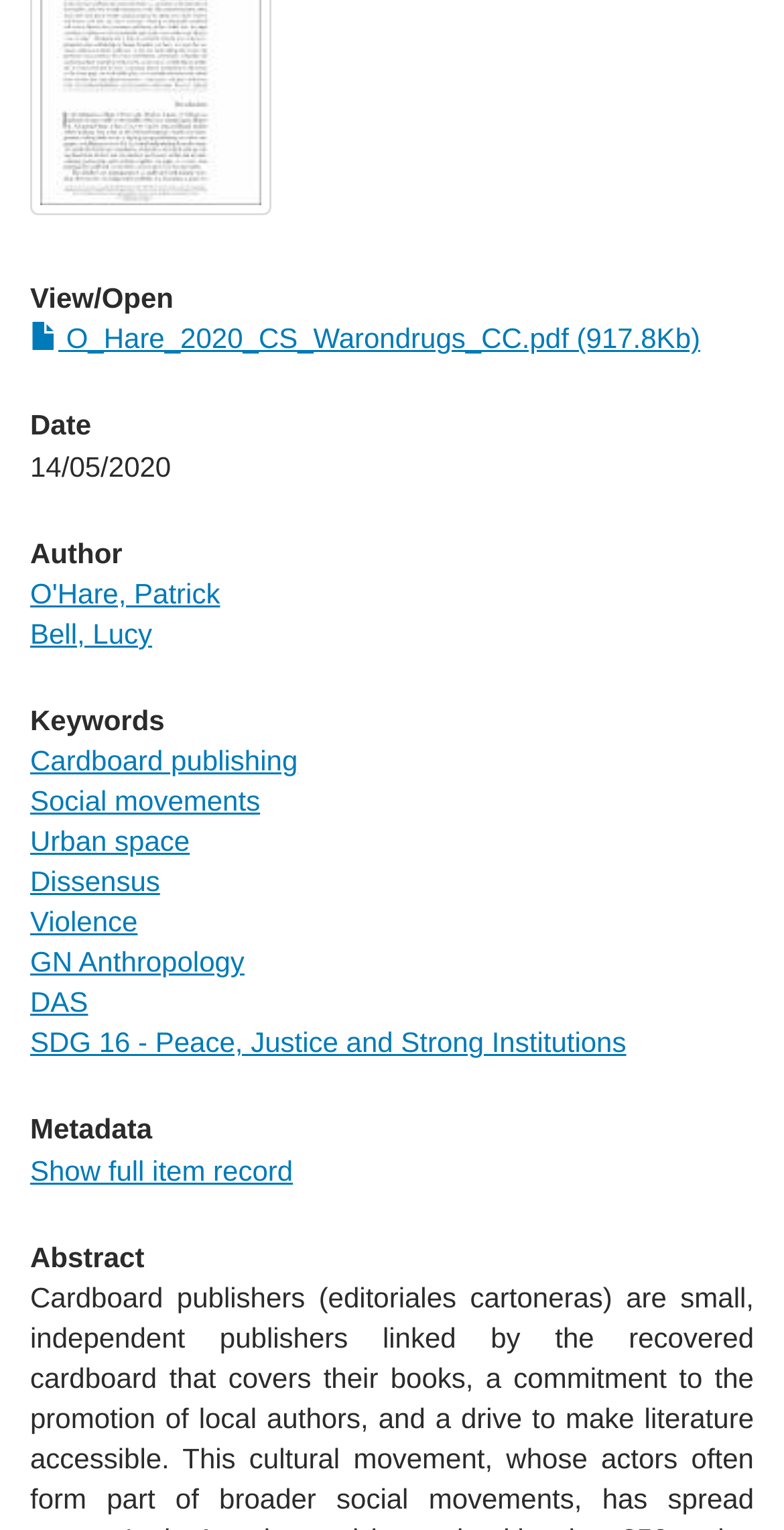Locate the bounding box of the UI element defined by this description: "DAS". The coordinates should be given as four float numbers between 0 and 1, formatted as [left, top, right, bottom].

[0.038, 0.645, 0.112, 0.666]